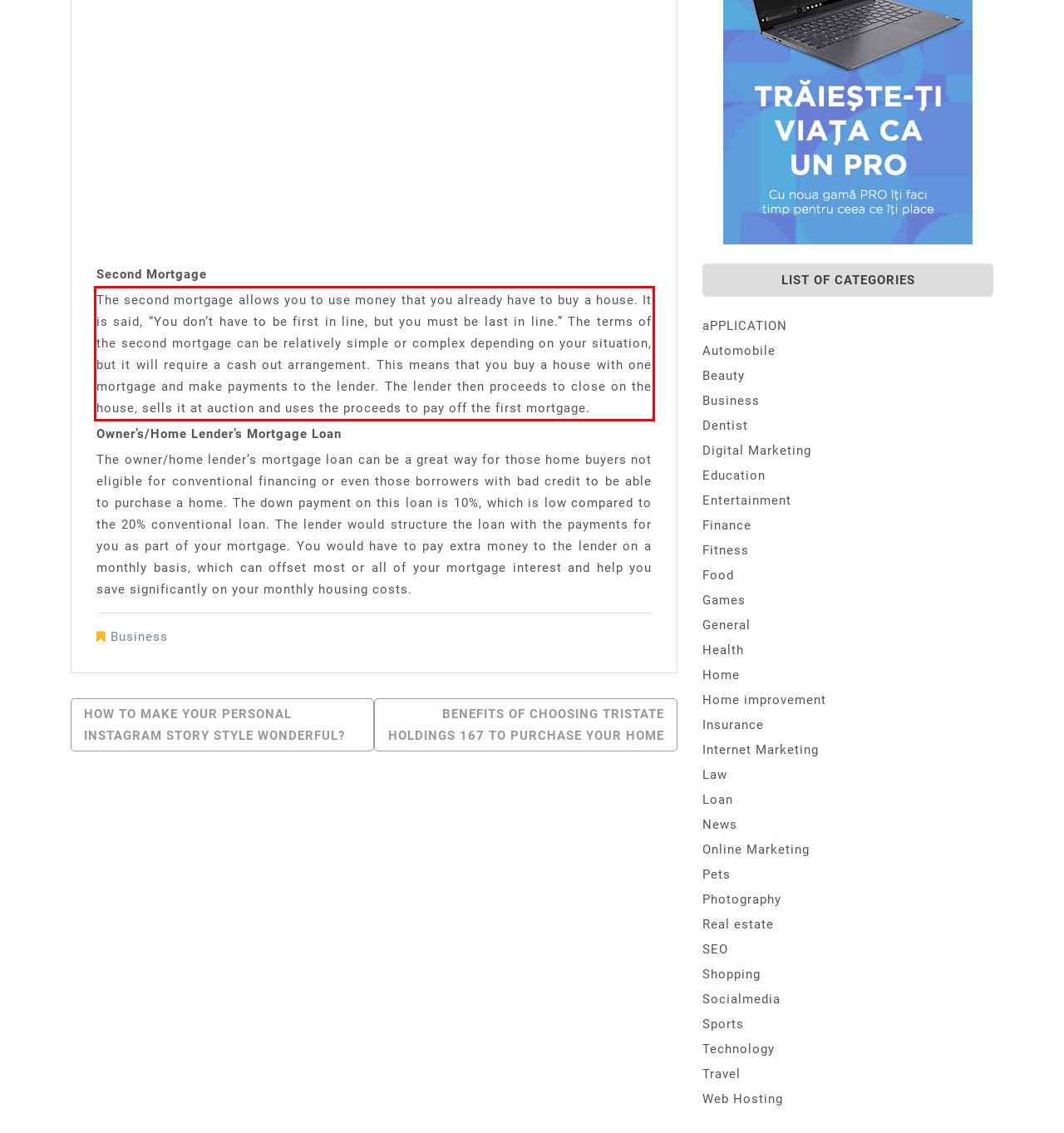There is a screenshot of a webpage with a red bounding box around a UI element. Please use OCR to extract the text within the red bounding box.

The second mortgage allows you to use money that you already have to buy a house. It is said, “You don’t have to be first in line, but you must be last in line.” The terms of the second mortgage can be relatively simple or complex depending on your situation, but it will require a cash out arrangement. This means that you buy a house with one mortgage and make payments to the lender. The lender then proceeds to close on the house, sells it at auction and uses the proceeds to pay off the first mortgage.